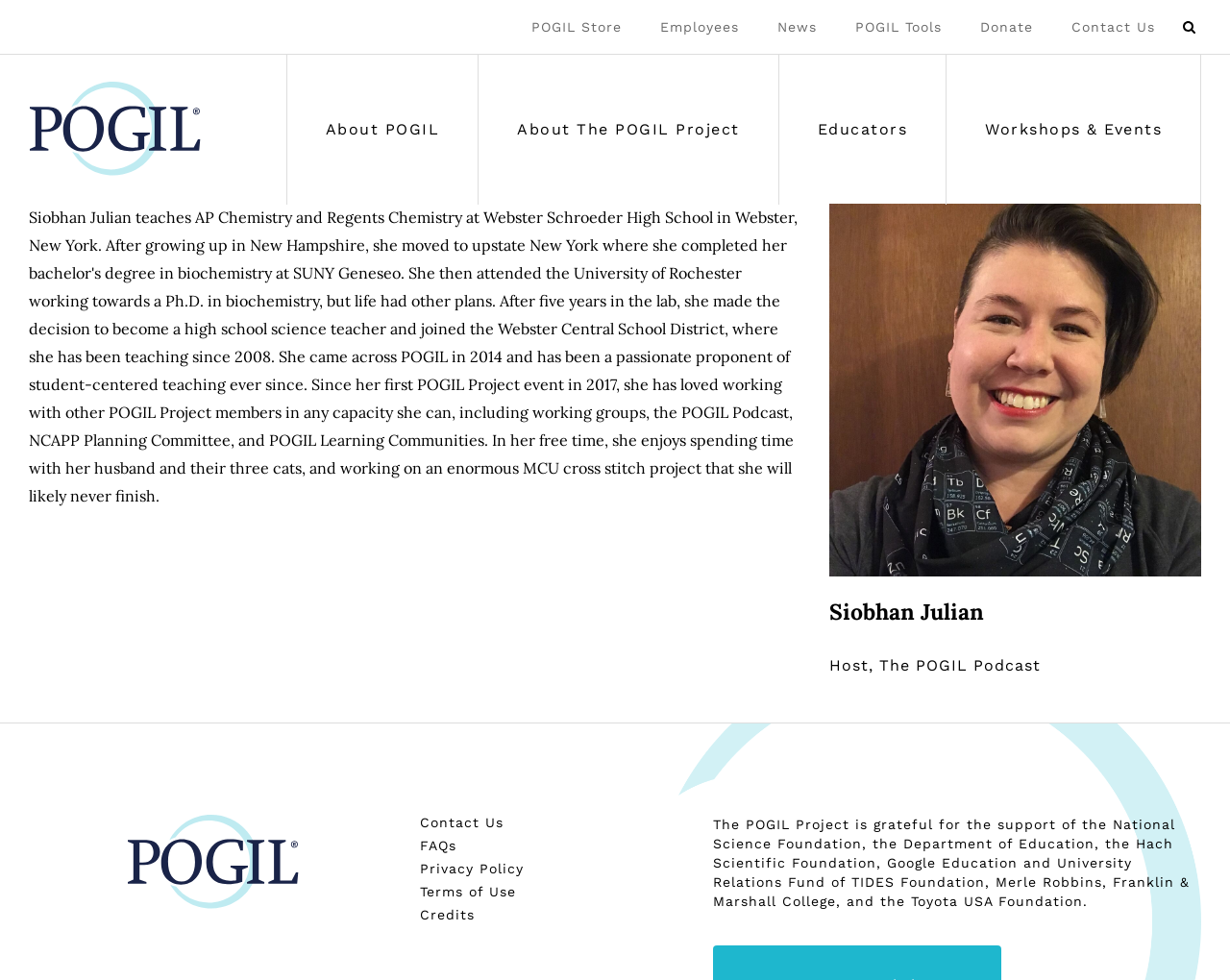Please find and report the bounding box coordinates of the element to click in order to perform the following action: "Go to POGIL Store". The coordinates should be expressed as four float numbers between 0 and 1, in the format [left, top, right, bottom].

[0.416, 0.0, 0.521, 0.055]